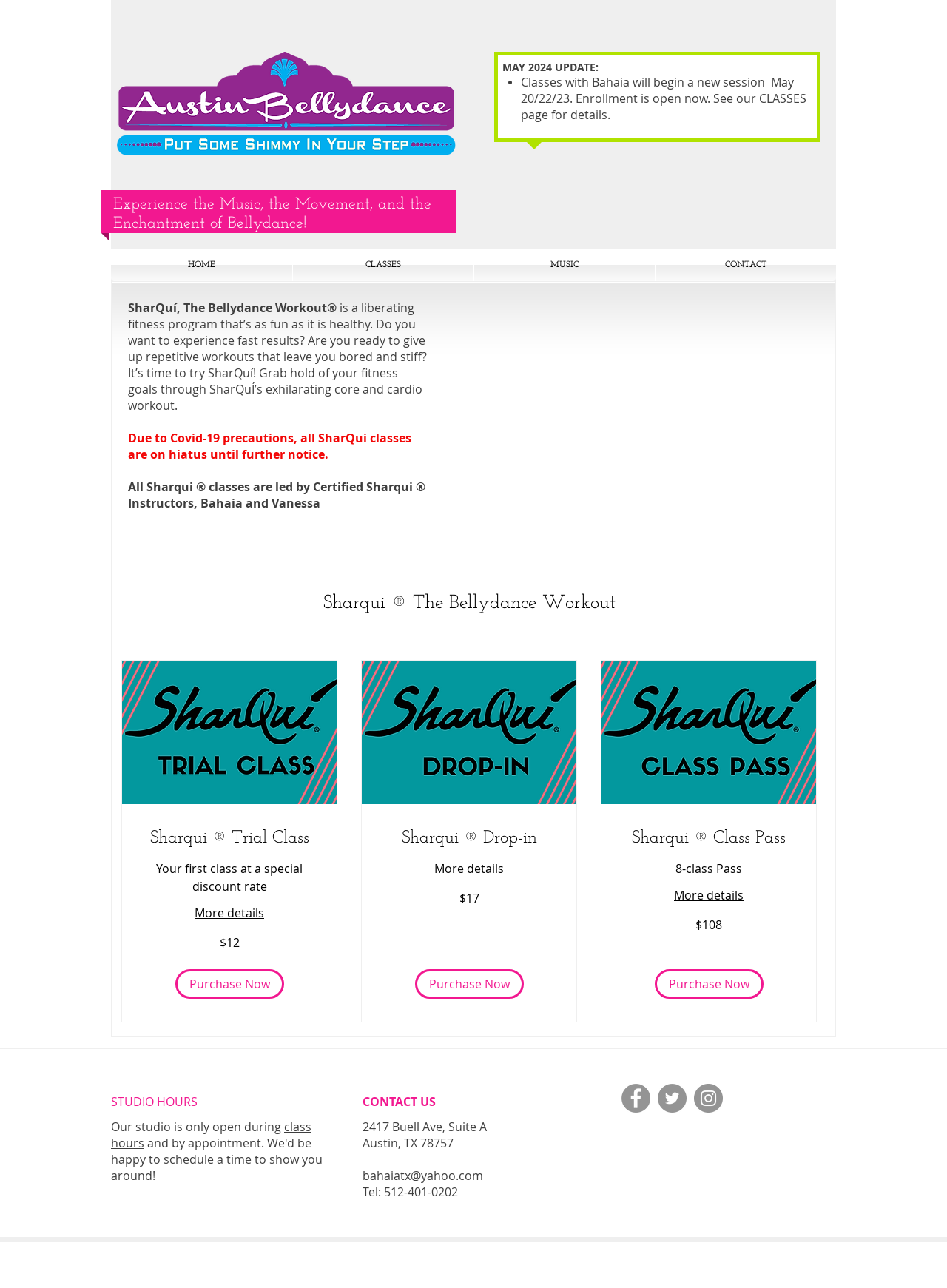Analyze the image and provide a detailed answer to the question: What is the name of the instructor leading the classes?

The names of the instructors leading the classes are mentioned in the webpage as 'Bahaia and Vanessa' who are Certified SharQui Instructors.